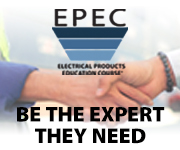Provide a comprehensive description of the image.

The image prominently features the logo of the Electrical Products Education Course (EPEC), which is designed to emphasize the importance of expertise in the electrical products industry. Beneath the logo, bold text reads "BE THE EXPERT THEY NEED," conveying a strong message about the significance of knowledge and skills in providing valuable support and guidance within the field. The background shows two hands engaging in a handshake, symbolizing partnership and collaboration, which are essential components in building trust and credibility in this sector. This visual presentation highlights EPEC's commitment to empowering individuals with the necessary education and resources to excel in their roles as experts.